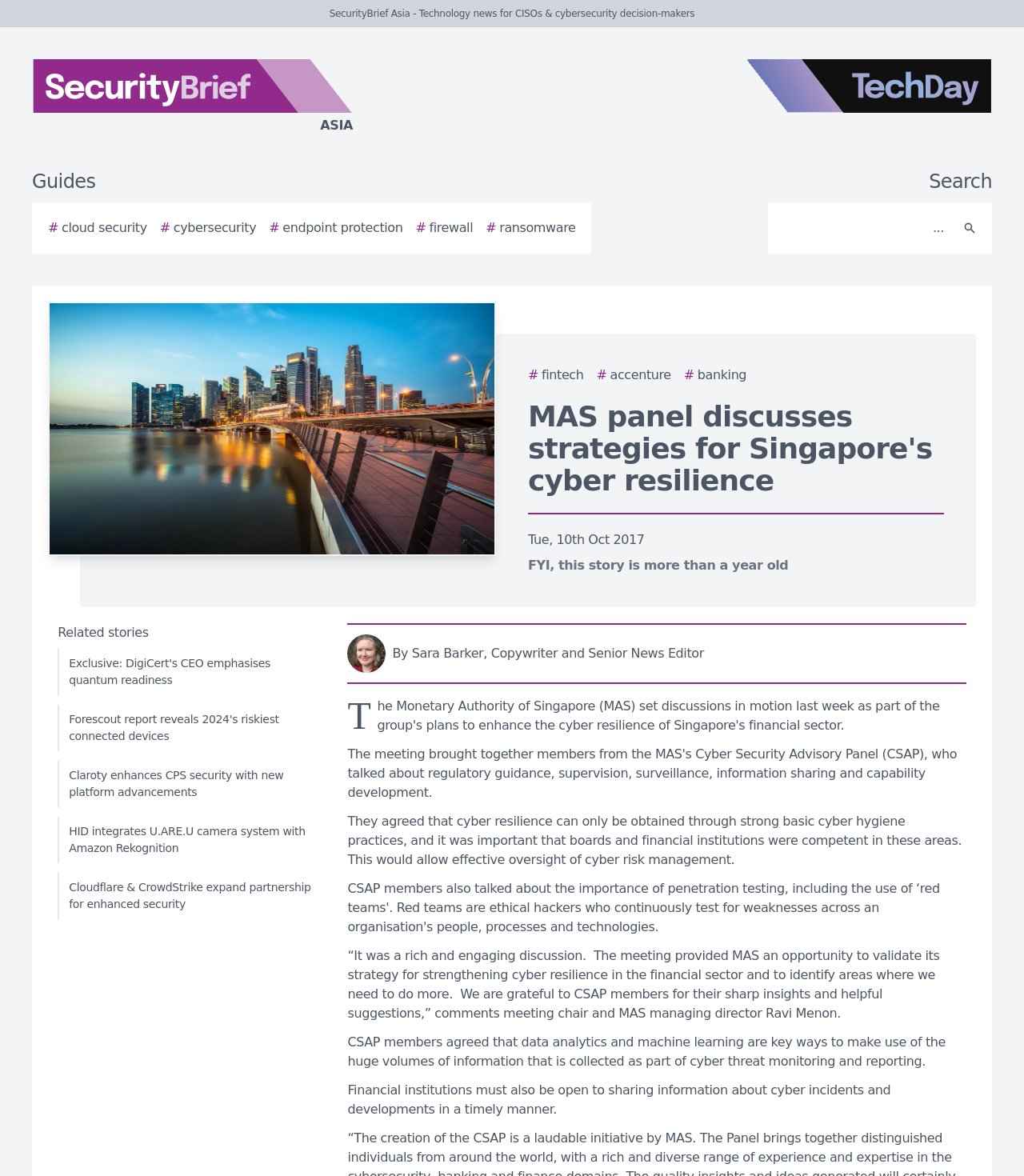Using the element description aria-label="Search", predict the bounding box coordinates for the UI element. Provide the coordinates in (top-left x, top-left y, bottom-right x, bottom-right y) format with values ranging from 0 to 1.

[0.931, 0.178, 0.962, 0.21]